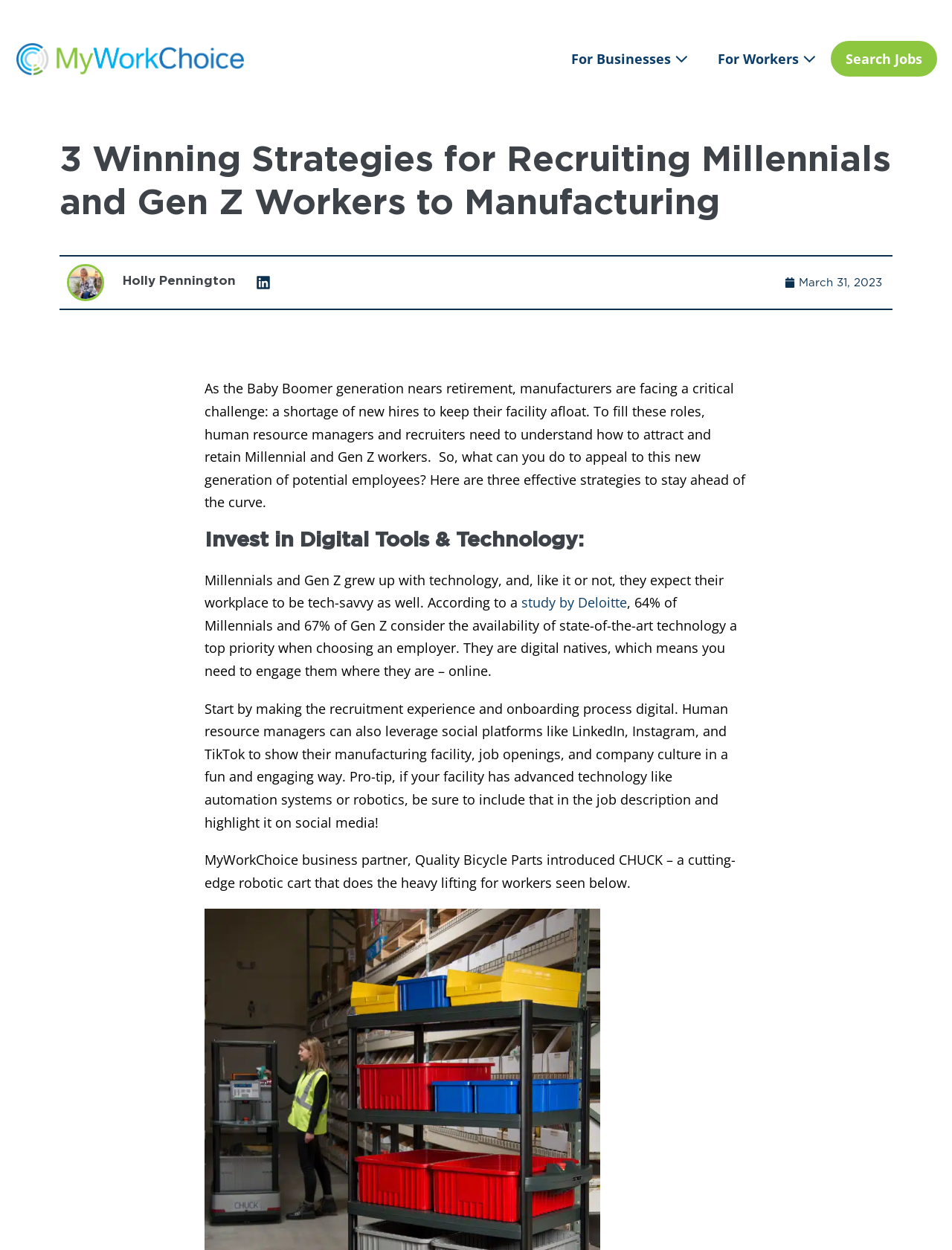What is the name of the social media platform mentioned as a way to show company culture? Examine the screenshot and reply using just one word or a brief phrase.

TikTok